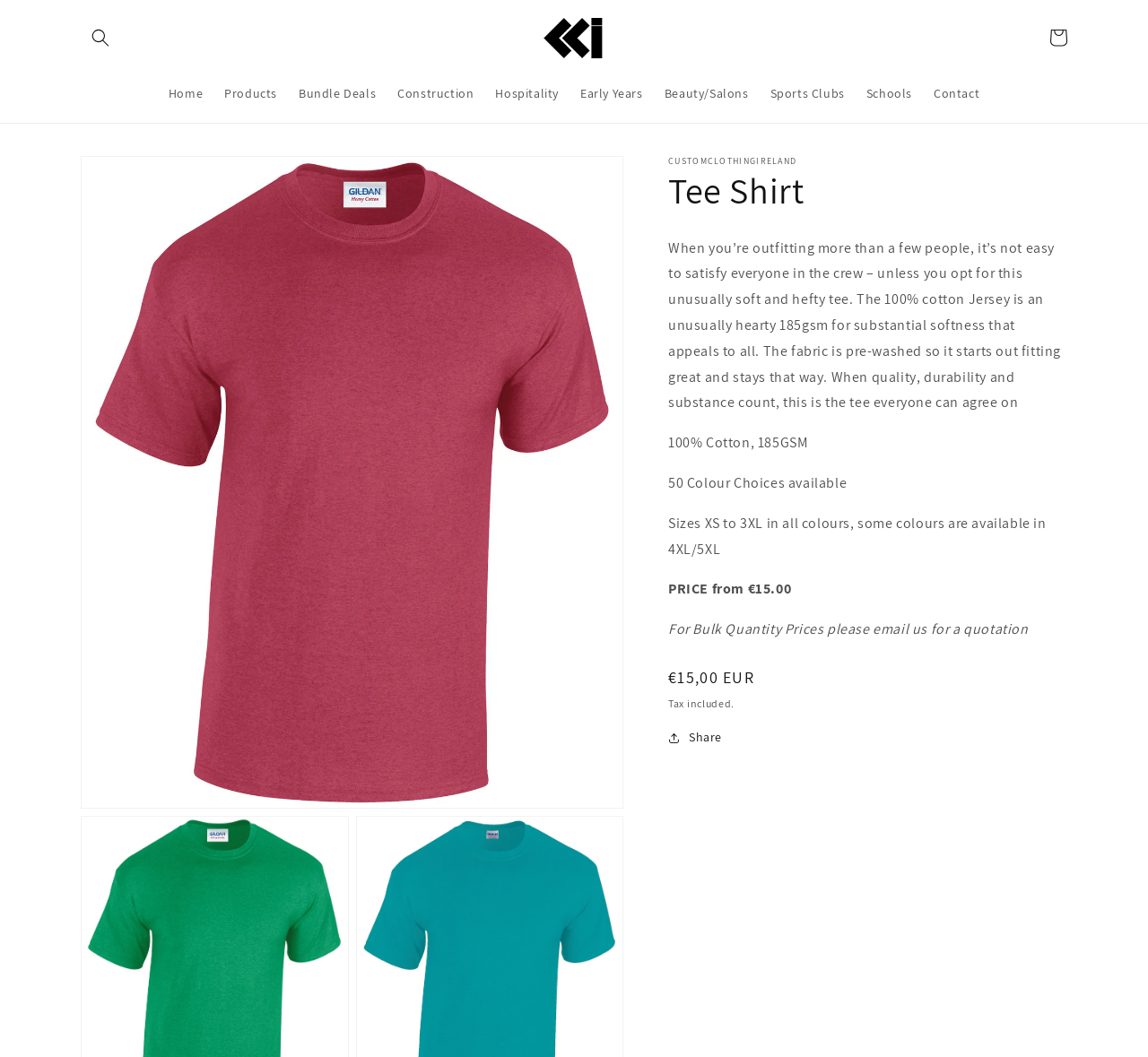Please determine the bounding box coordinates of the area that needs to be clicked to complete this task: 'Search for products'. The coordinates must be four float numbers between 0 and 1, formatted as [left, top, right, bottom].

[0.07, 0.017, 0.105, 0.054]